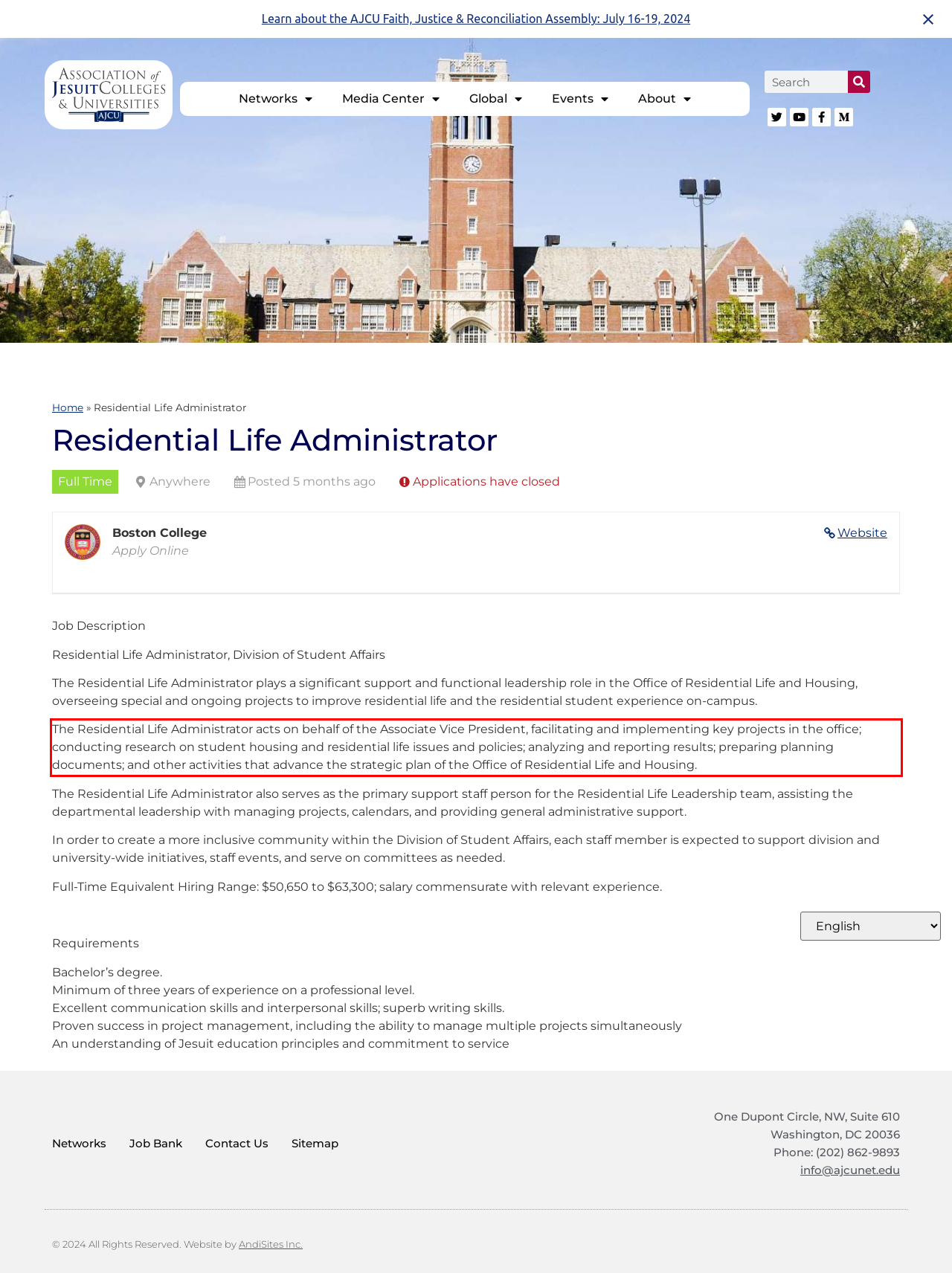Examine the screenshot of the webpage, locate the red bounding box, and perform OCR to extract the text contained within it.

The Residential Life Administrator acts on behalf of the Associate Vice President, facilitating and implementing key projects in the office; conducting research on student housing and residential life issues and policies; analyzing and reporting results; preparing planning documents; and other activities that advance the strategic plan of the Office of Residential Life and Housing.